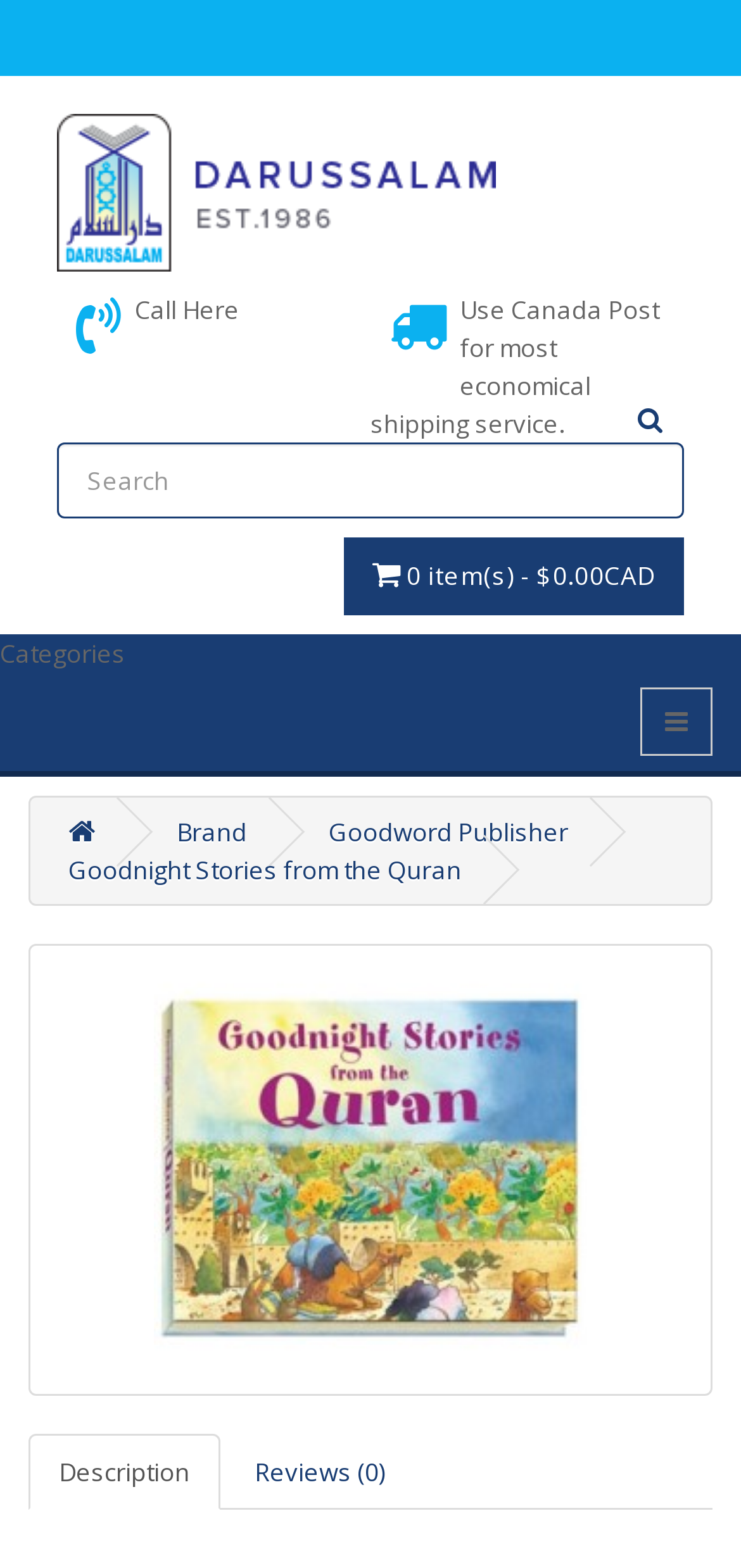Please give the bounding box coordinates of the area that should be clicked to fulfill the following instruction: "View Goodnight Stories from the Quran". The coordinates should be in the format of four float numbers from 0 to 1, i.e., [left, top, right, bottom].

[0.038, 0.601, 0.962, 0.89]